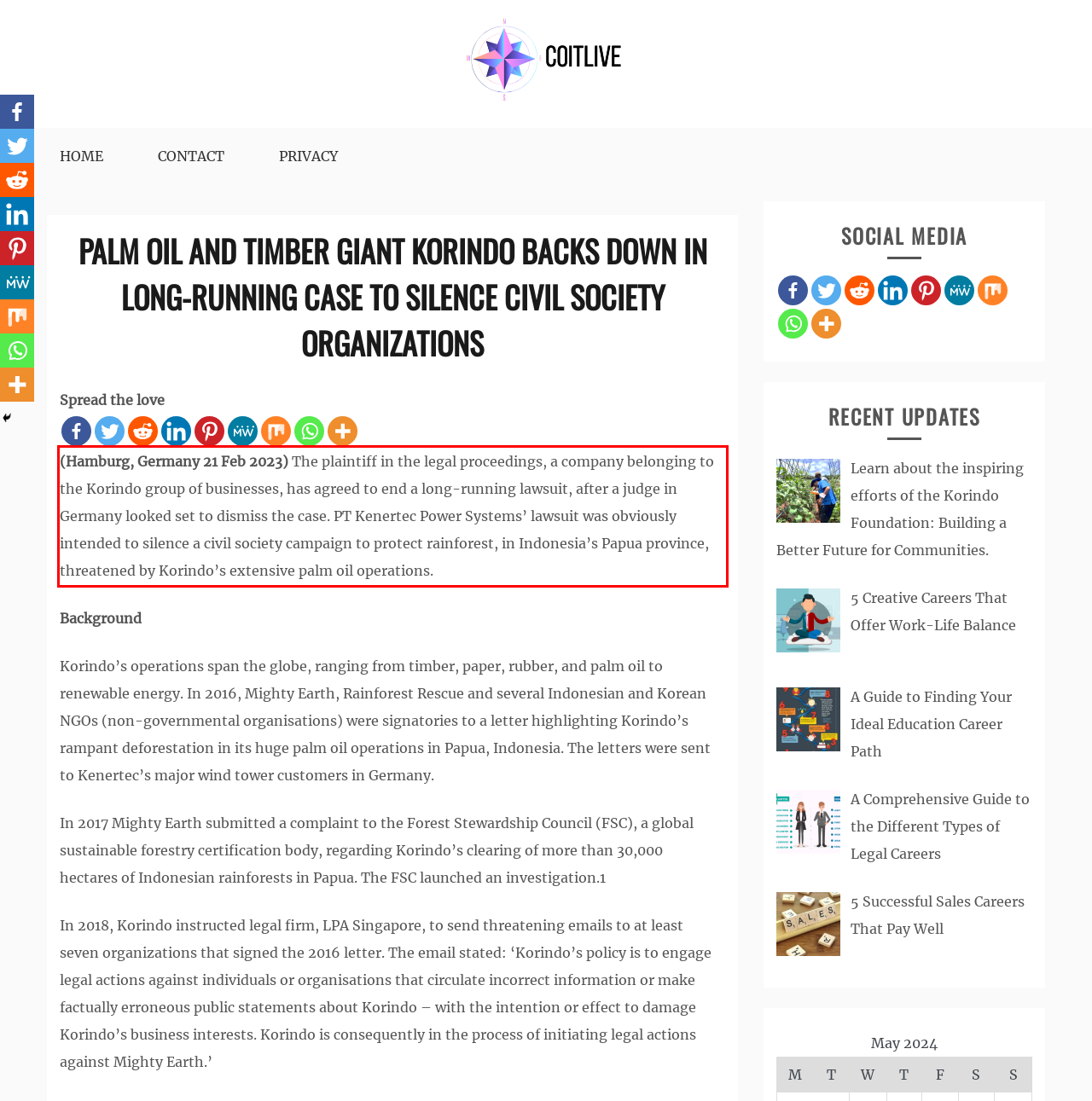You have a screenshot of a webpage with a UI element highlighted by a red bounding box. Use OCR to obtain the text within this highlighted area.

(Hamburg, Germany 21 Feb 2023) The plaintiff in the legal proceedings, a company belonging to the Korindo group of businesses, has agreed to end a long-running lawsuit, after a judge in Germany looked set to dismiss the case. PT Kenertec Power Systems’ lawsuit was obviously intended to silence a civil society campaign to protect rainforest, in Indonesia’s Papua province, threatened by Korindo’s extensive palm oil operations.